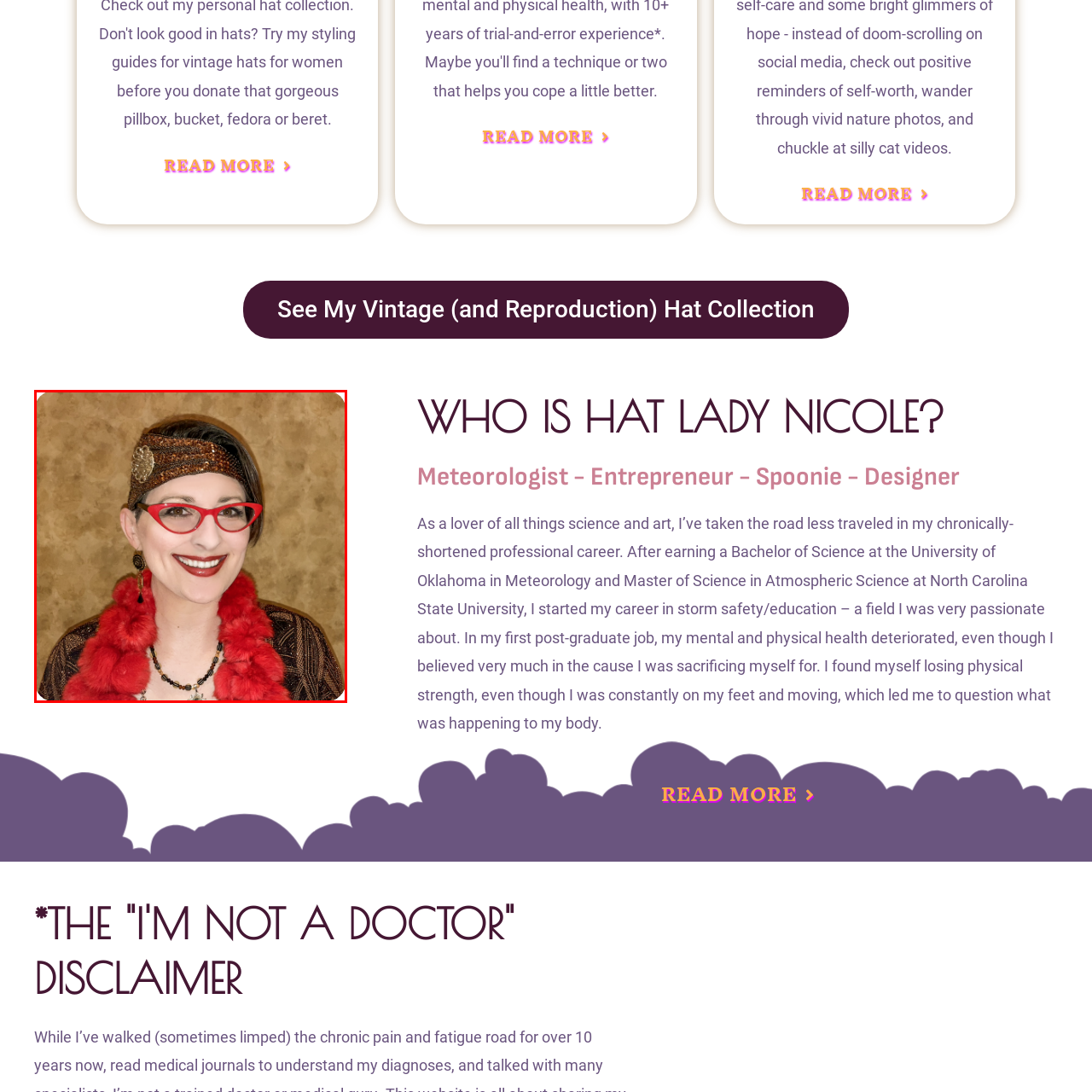Please examine the image within the red bounding box and provide an answer to the following question using a single word or phrase:
What is draped around Nicole's neck?

A fluffy red boa